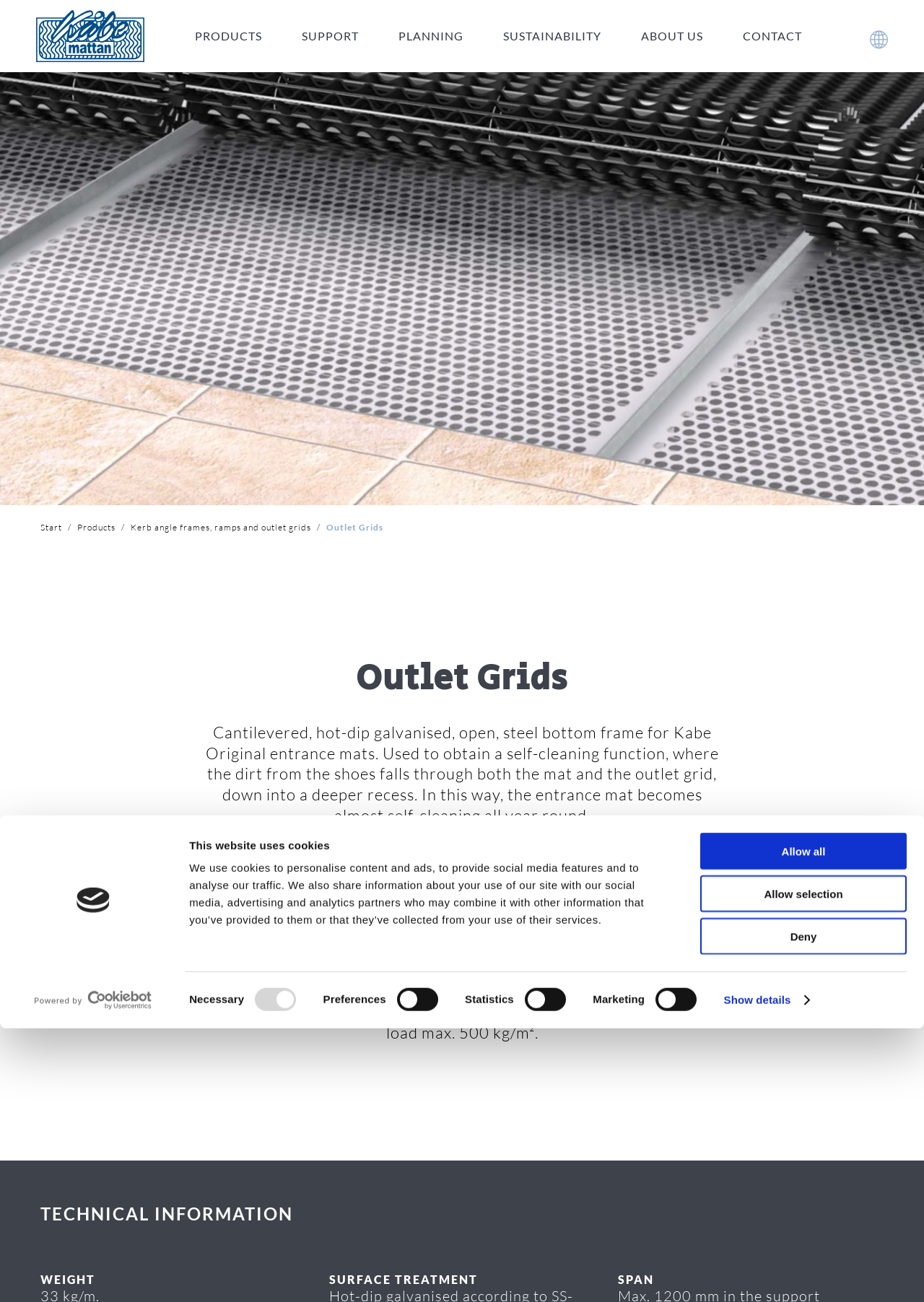Please answer the following question using a single word or phrase: 
How often does the dirt need to be removed?

1-2 times a year